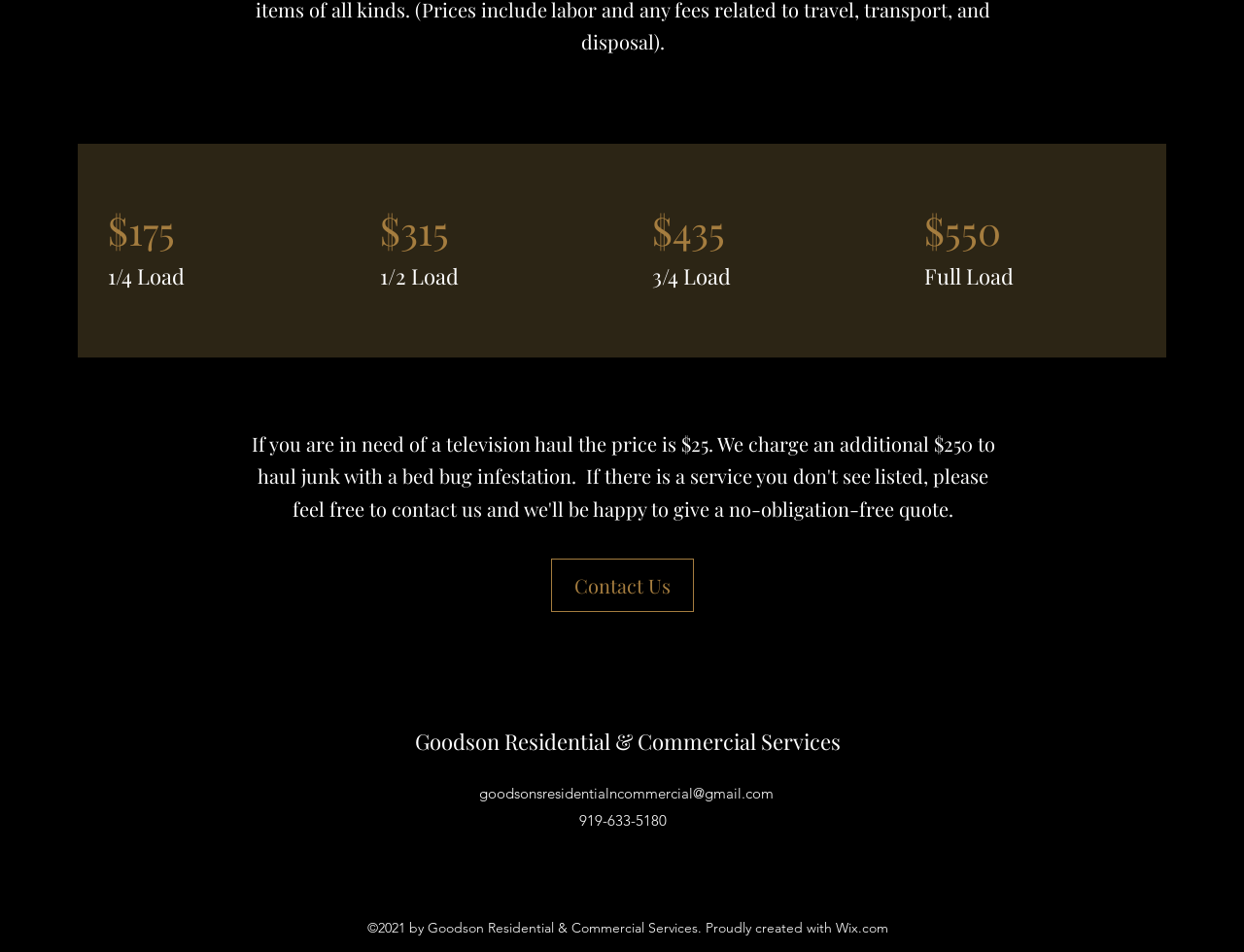What is the copyright year of the webpage? Analyze the screenshot and reply with just one word or a short phrase.

2021